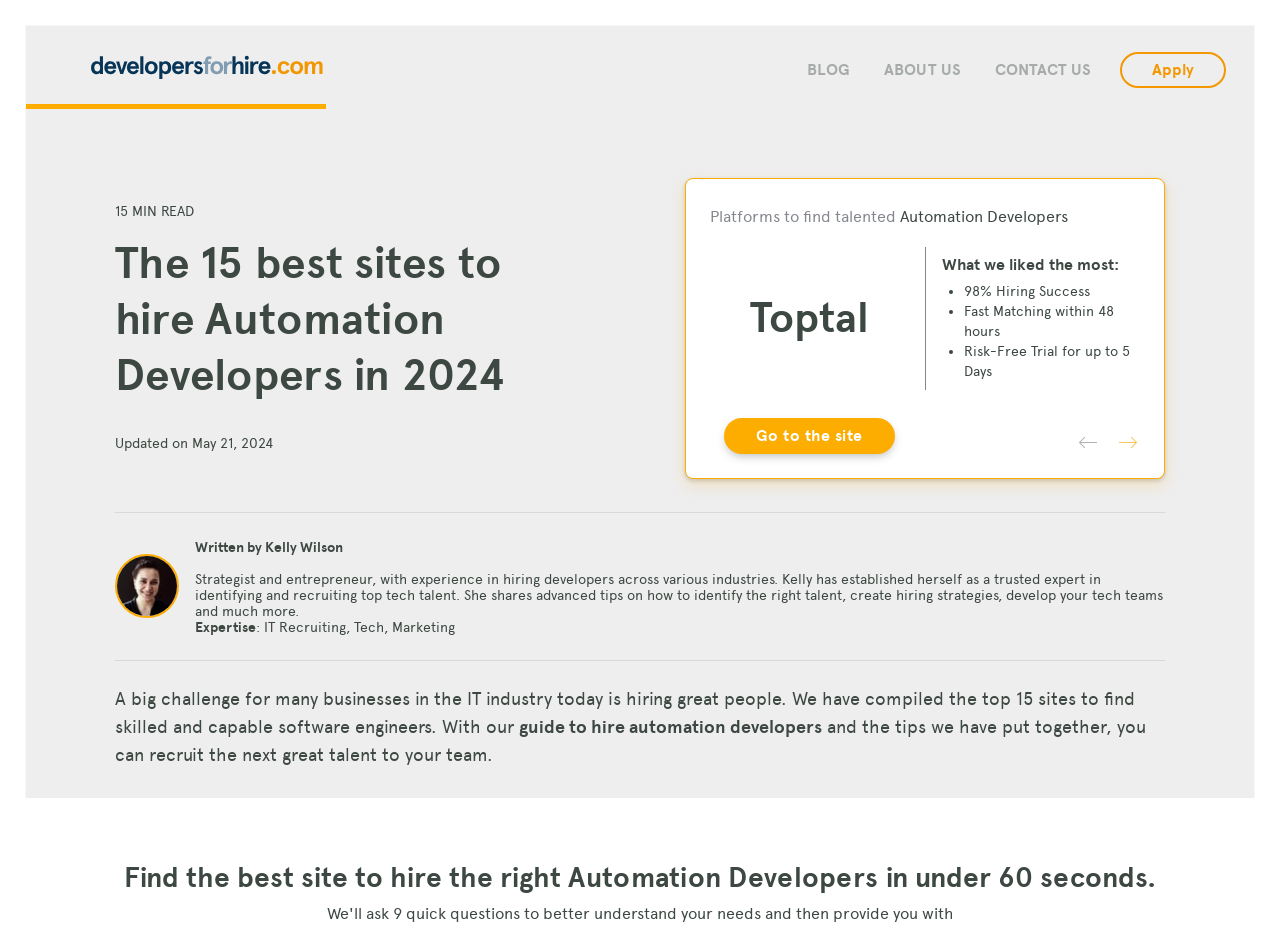How many sites are recommended in the article?
Please interpret the details in the image and answer the question thoroughly.

The article recommends 15 sites to find skilled and capable software engineers, as stated in the heading 'The 15 best sites to hire Automation Developers in 2024'.